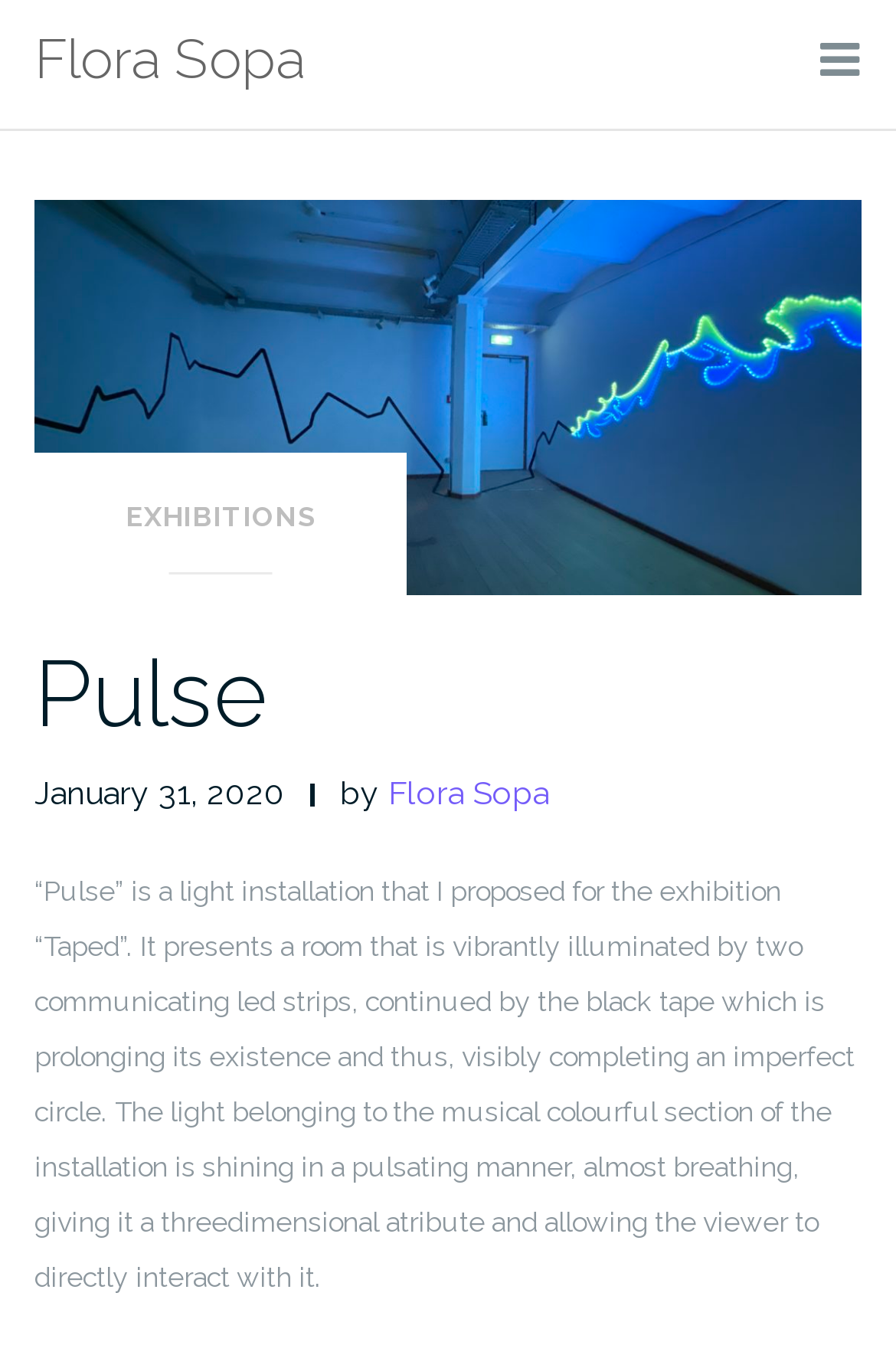Return the bounding box coordinates of the UI element that corresponds to this description: "The sustainable university". The coordinates must be given as four float numbers in the range of 0 and 1, [left, top, right, bottom].

None